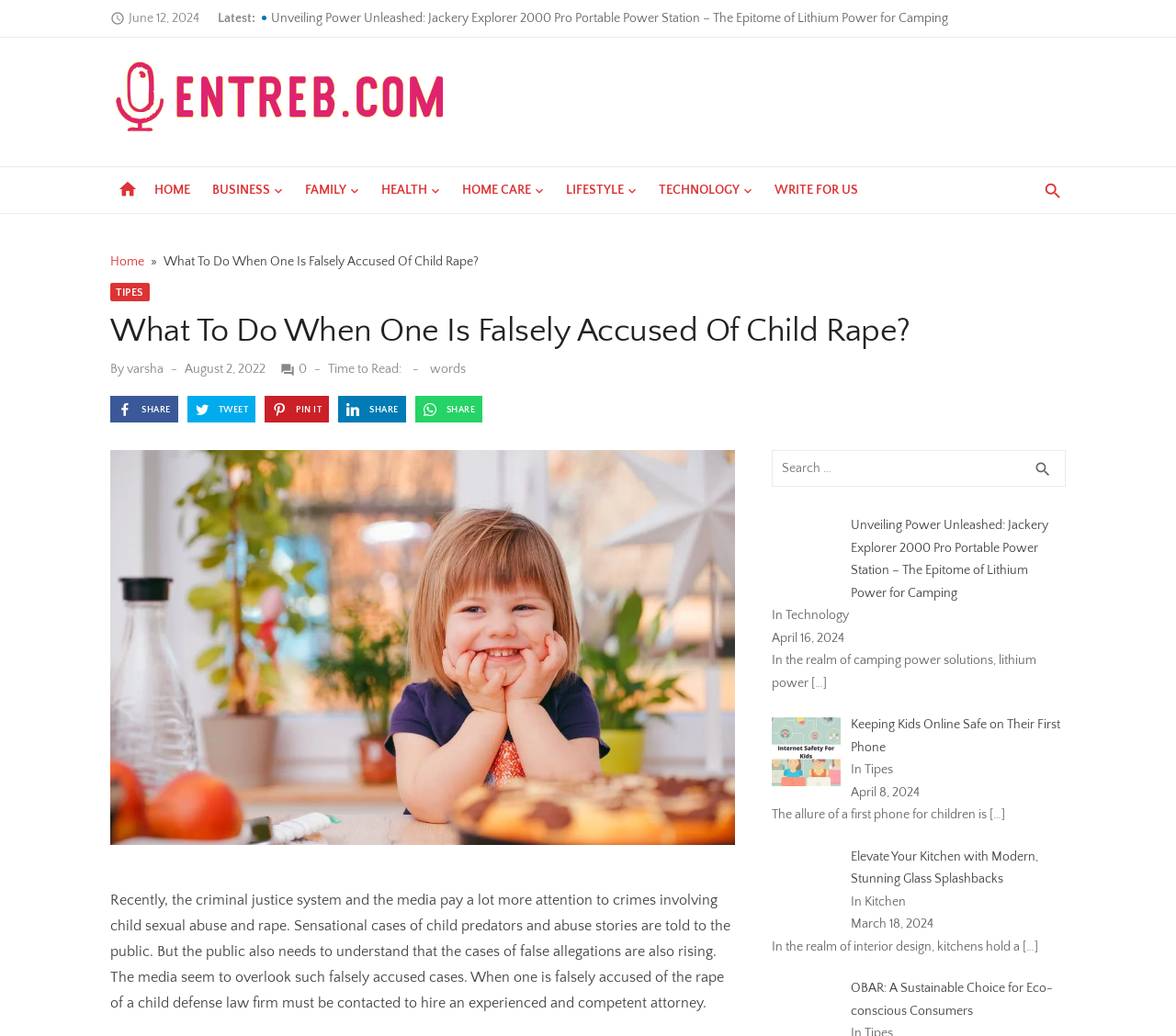Determine the bounding box coordinates for the clickable element to execute this instruction: "Search for something". Provide the coordinates as four float numbers between 0 and 1, i.e., [left, top, right, bottom].

[0.656, 0.435, 0.906, 0.47]